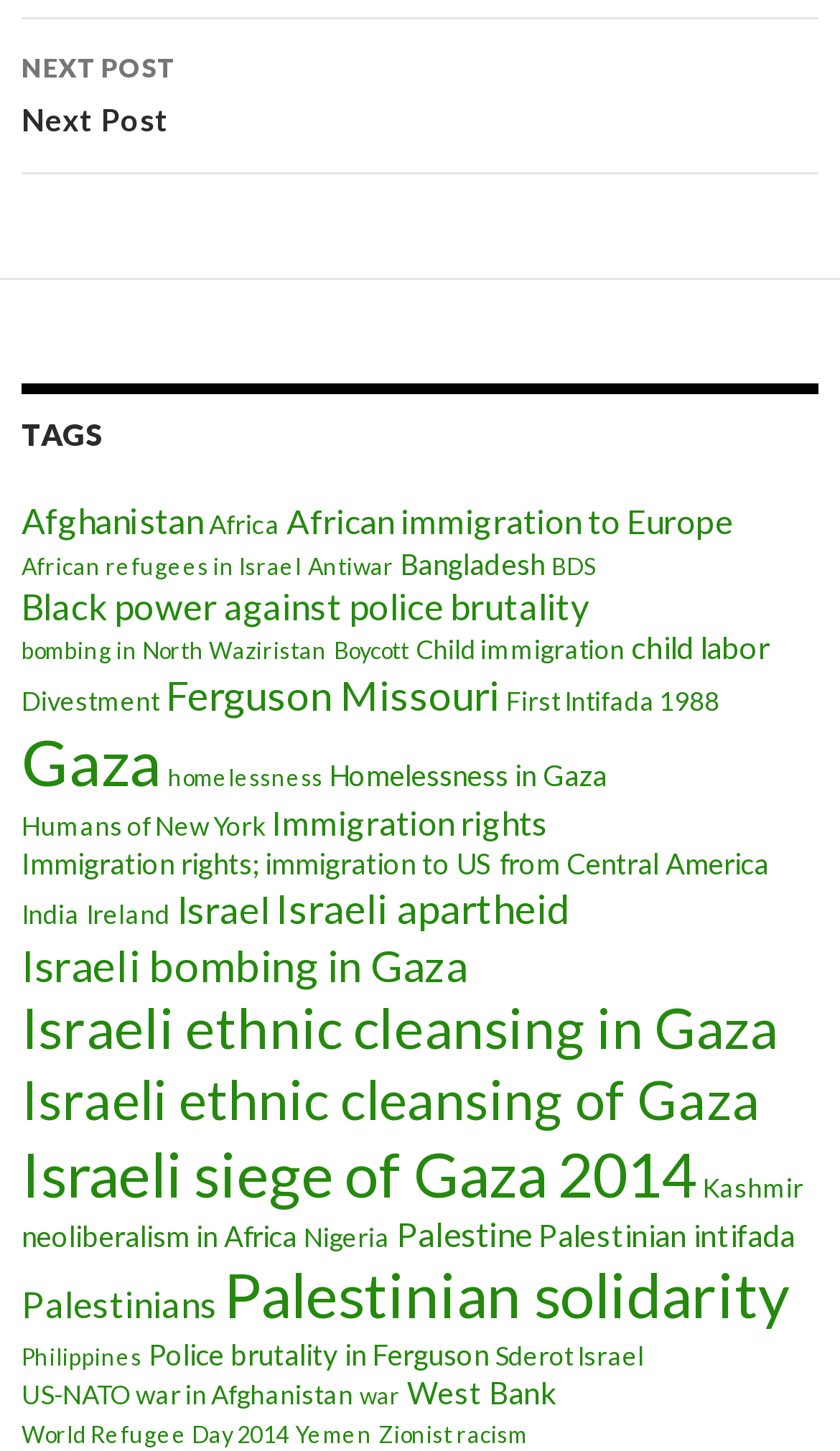Respond with a single word or phrase to the following question: How many items are related to 'Gaza'?

118 items